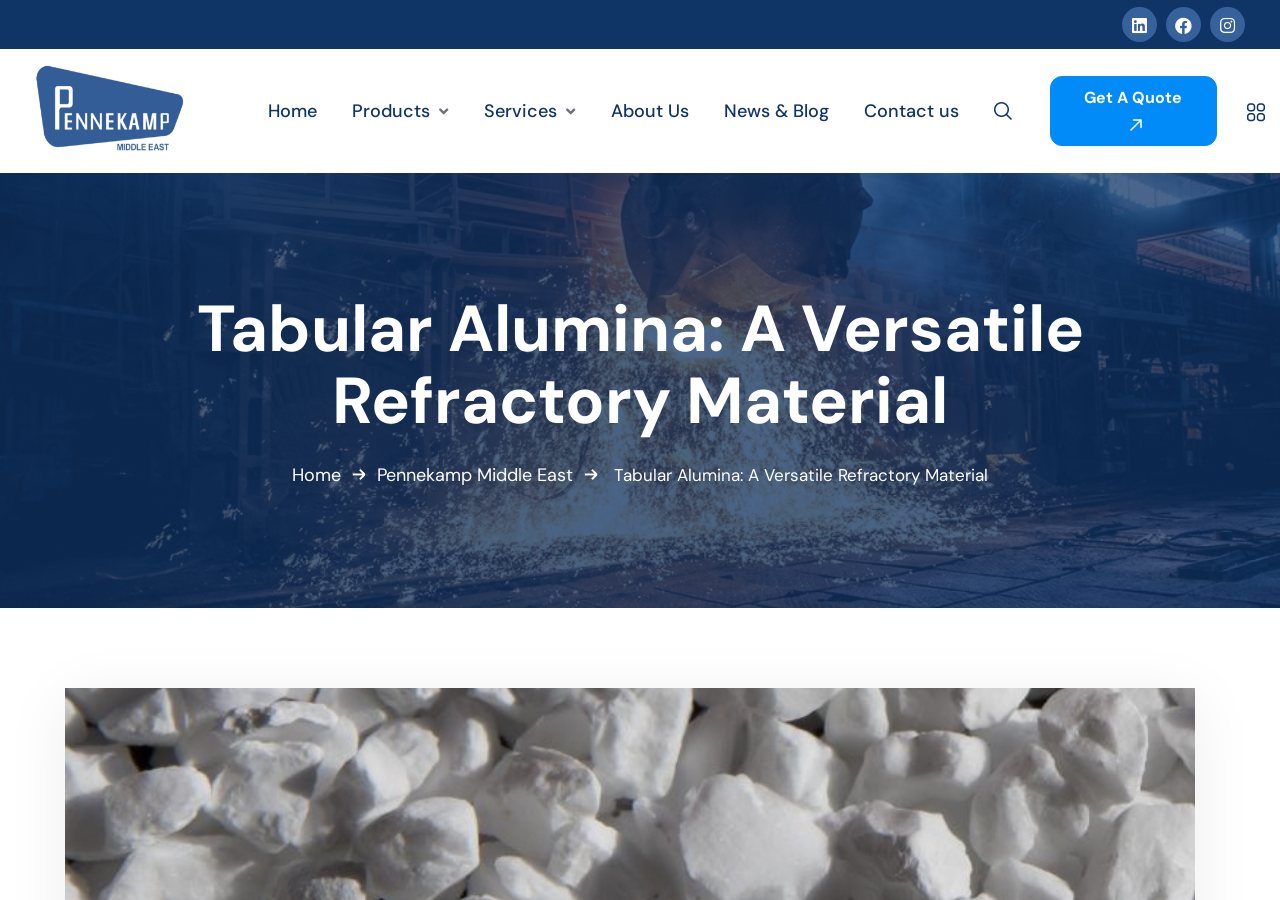Find the bounding box coordinates of the area to click in order to follow the instruction: "View Products".

[0.275, 0.11, 0.336, 0.137]